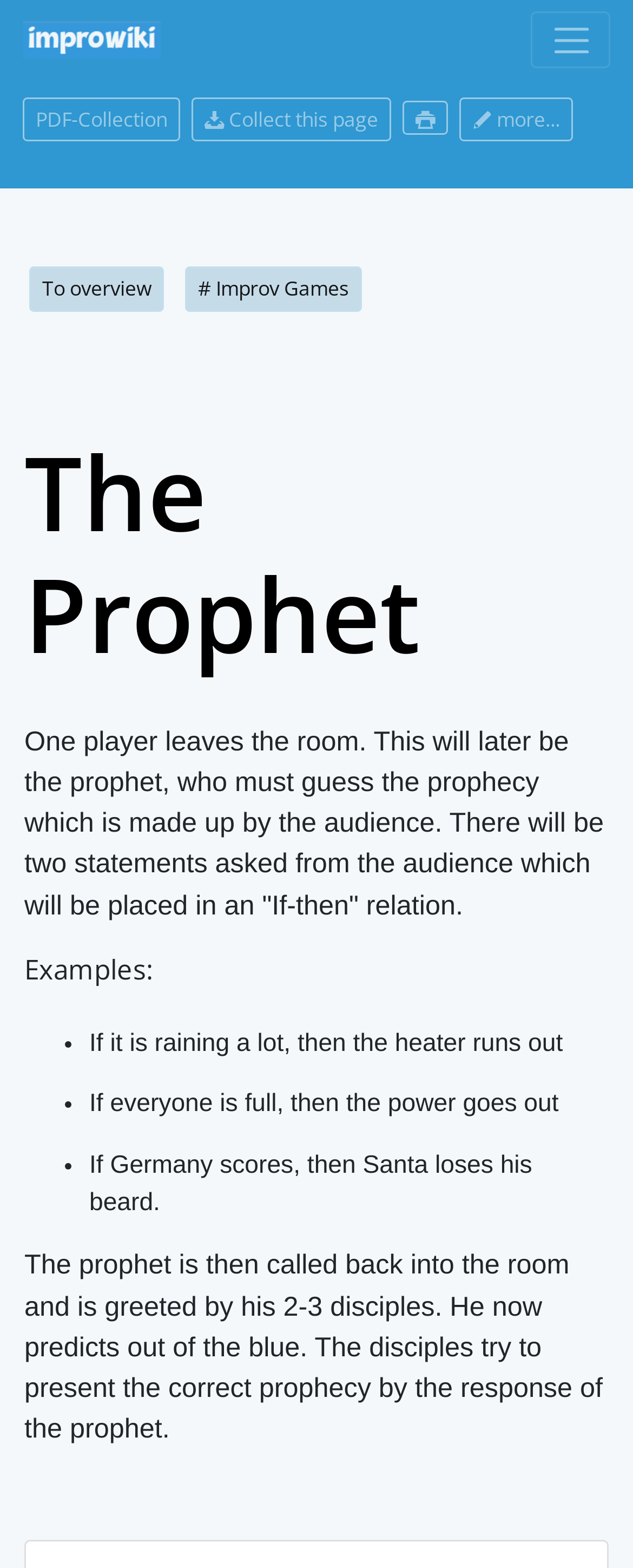How many examples of prophecies are provided on the webpage?
Can you offer a detailed and complete answer to this question?

The webpage provides three examples of prophecies, including 'If it is raining a lot, then the heater runs out', 'If everyone is full, then the power goes out', and 'If Germany scores, then Santa loses his beard'.